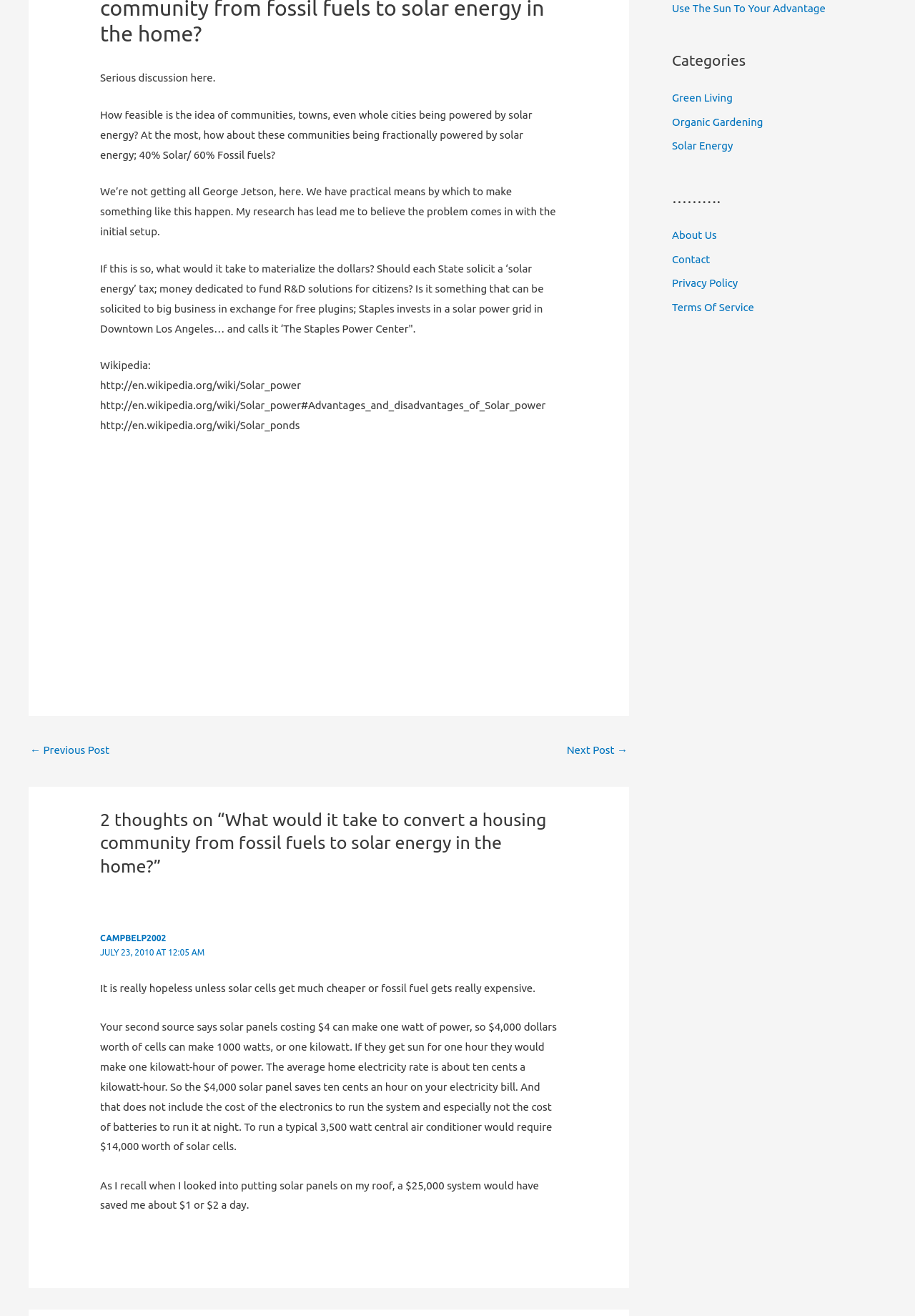Given the element description, predict the bounding box coordinates in the format (top-left x, top-left y, bottom-right x, bottom-right y). Make sure all values are between 0 and 1. Here is the element description: Next Post →

[0.619, 0.561, 0.686, 0.58]